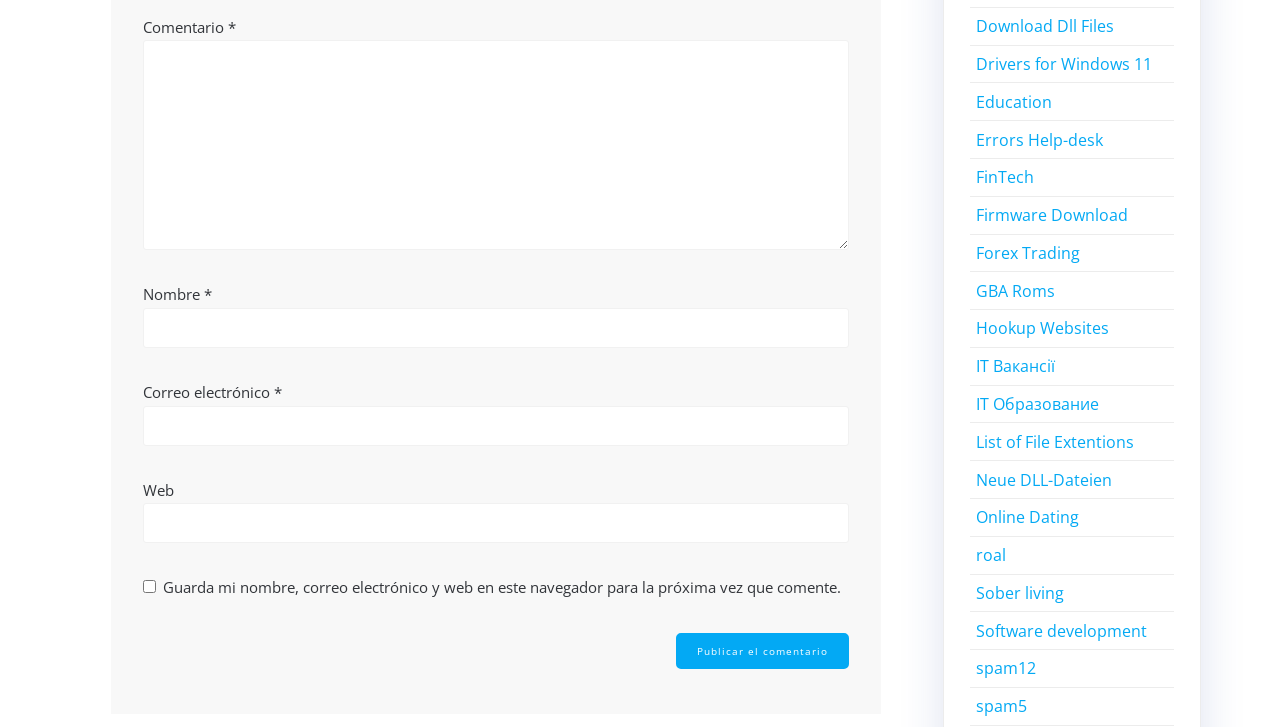Show the bounding box coordinates of the region that should be clicked to follow the instruction: "Enter a comment."

[0.112, 0.055, 0.663, 0.344]